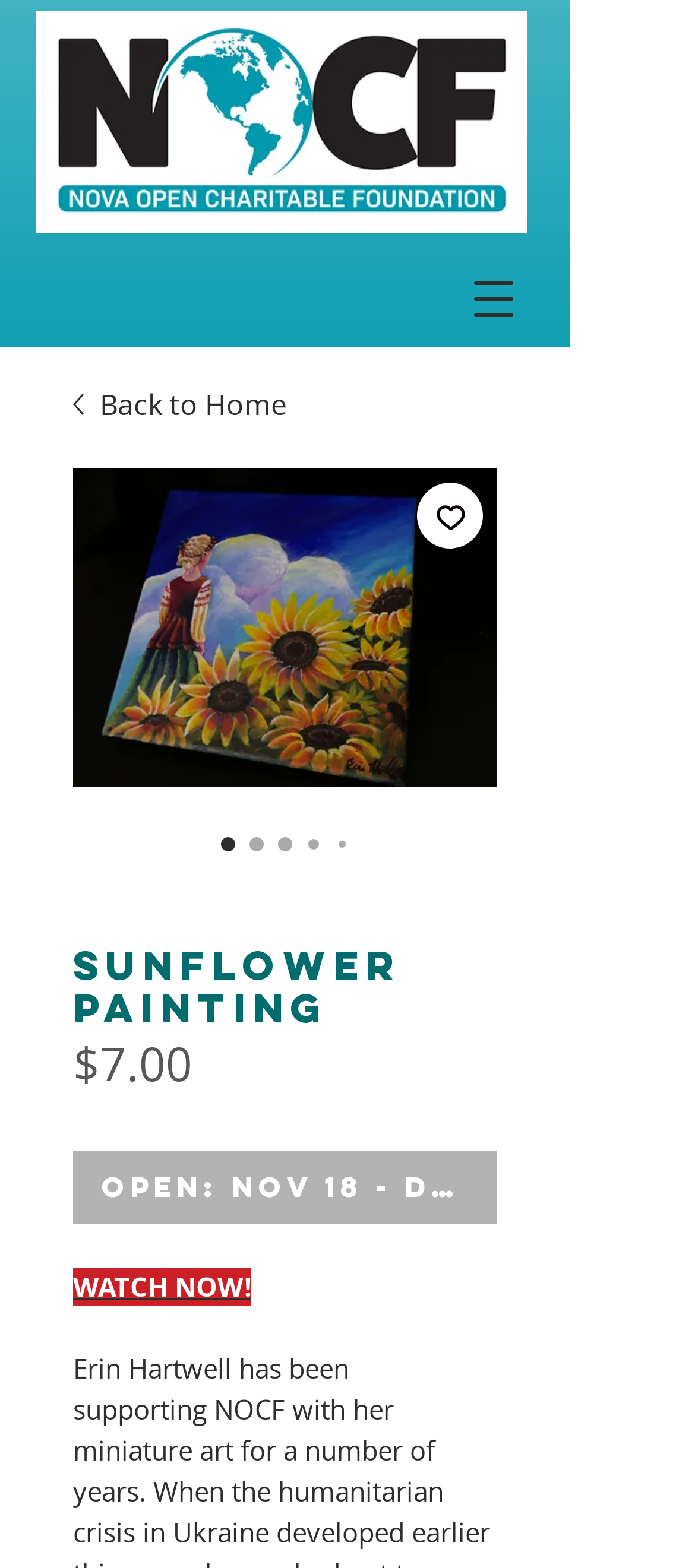Give a detailed explanation of the elements present on the webpage.

The webpage appears to be a product page for a miniature art piece called "SUNFLOWER PAINTING" on the NOVA Open Charitable website. At the top left corner, there is a large logo of NOCF. Next to the logo, there is a button to open the navigation menu. 

Below the navigation button, there is a section with a heading "SUNFLOWER PAINTING" and a price of $7.00. To the right of the price, there is a label "Price". 

Underneath the price section, there is a button labeled "OPEN: NOV 18 - DEC 2", which is currently disabled. Below this button, there is a link "WATCH NOW!" with a brief description about Erin Hartwell supporting NOCF with her miniature art, particularly in response to the humanitarian crisis in Ukraine.

On the right side of the page, there are several radio buttons with the label "SUNFLOWER PAINTING", but only one of them is checked. There is also an "Add to Wishlist" button with an image. 

At the top right corner, there is an image with the text "SUNFLOWER PAINTING" on it.